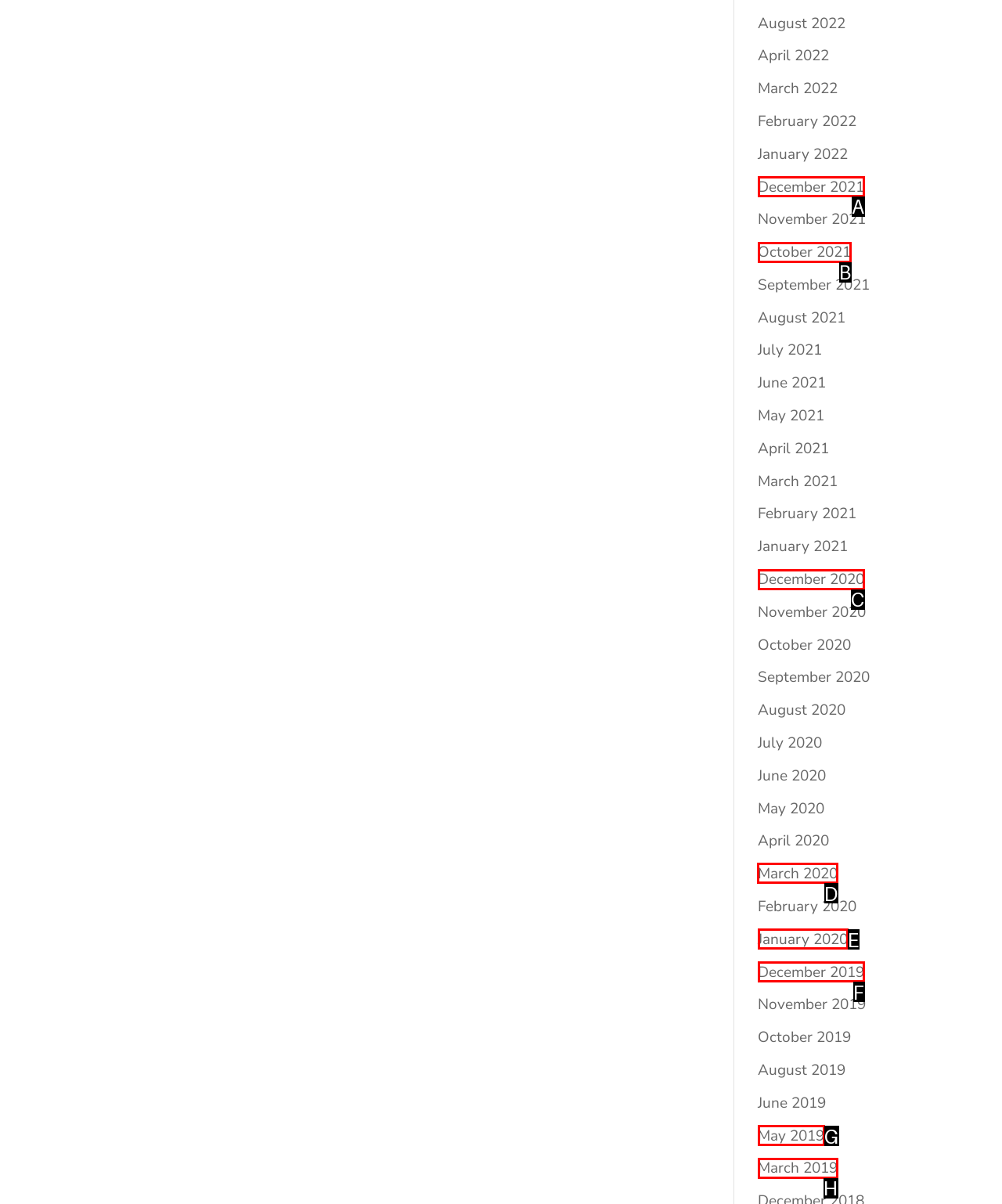Which HTML element should be clicked to perform the following task: Check March 2020
Reply with the letter of the appropriate option.

D